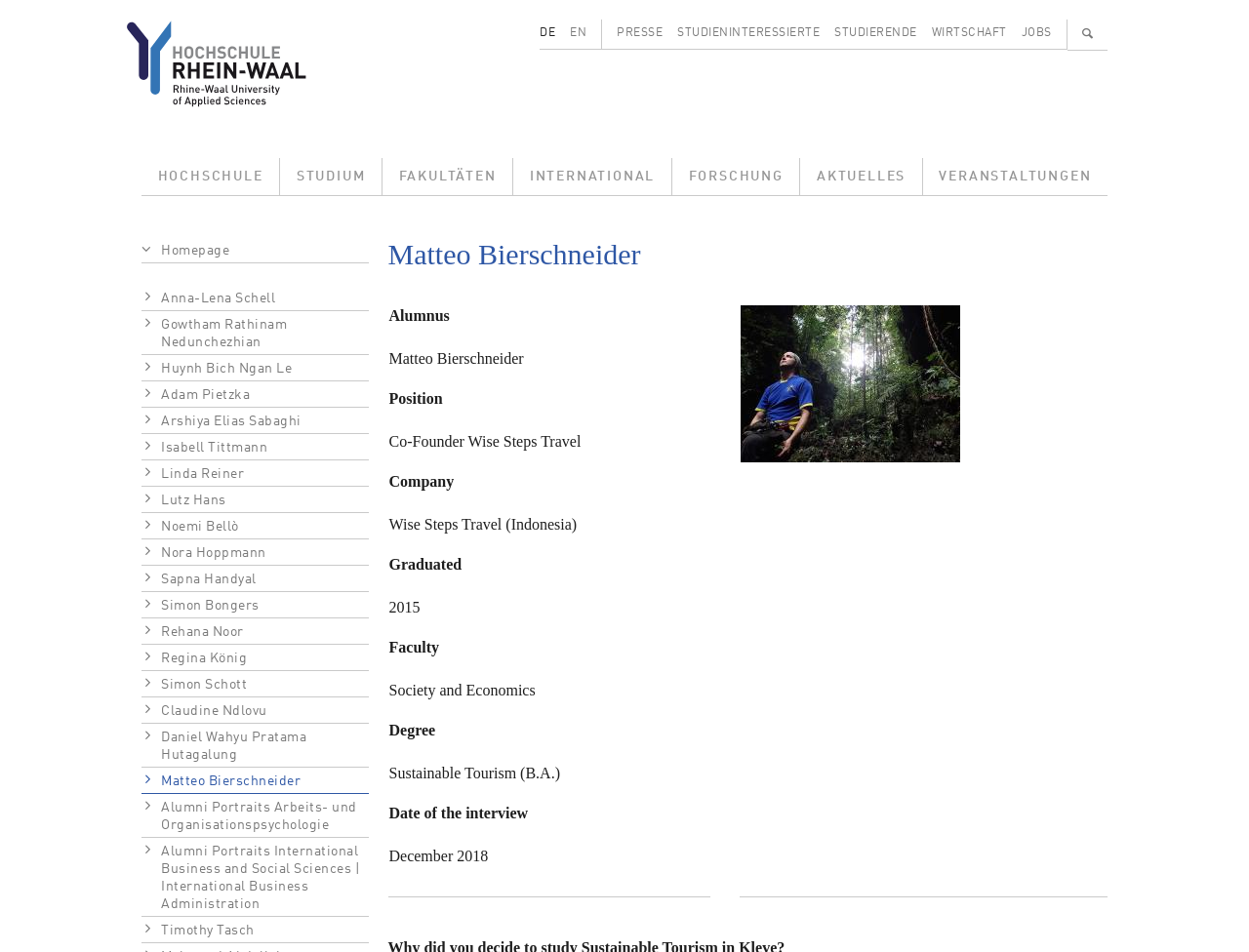Can you determine the bounding box coordinates of the area that needs to be clicked to fulfill the following instruction: "Go to the 'HOCHSCHULE' page"?

[0.113, 0.166, 0.224, 0.205]